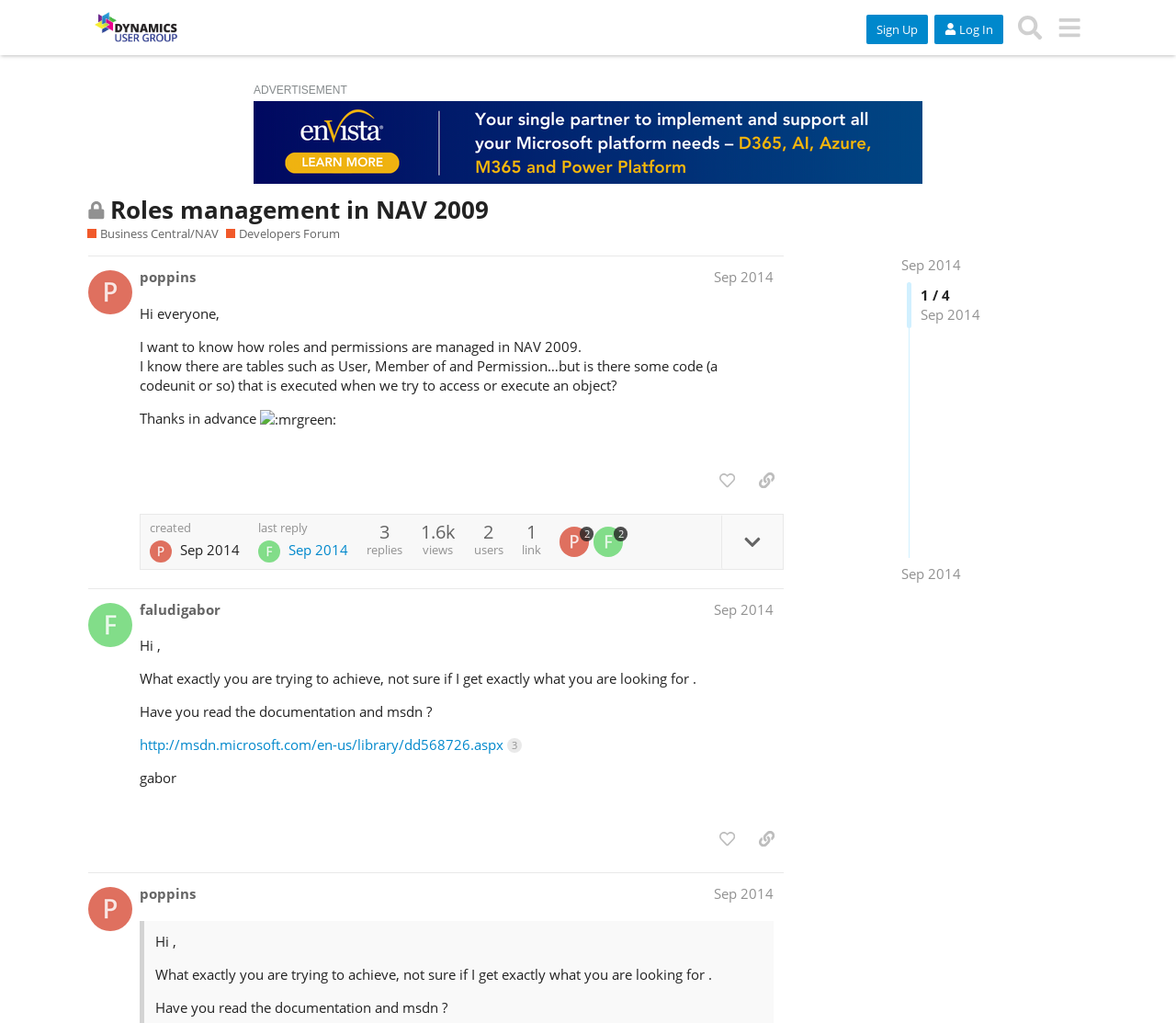Highlight the bounding box coordinates of the element you need to click to perform the following instruction: "Log In."

[0.795, 0.014, 0.853, 0.043]